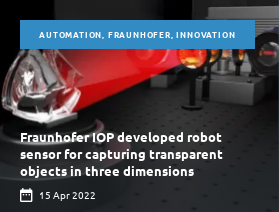Offer a comprehensive description of the image.

This image features a high-tech visualization associated with the Fraunhofer IOP's advancements in automation and innovation. It showcases a robotic sensor specifically designed for capturing transparent objects in three dimensions, exemplifying the intersection of robotics and optical technologies. The striking red laser beam highlights the sensor's sophisticated measurement capabilities. The content is part of a publication dated April 15, 2022, under the themes of automation and innovation, underscoring the Fraunhofer Institute's commitment to pushing the boundaries of technology in various industrial applications.